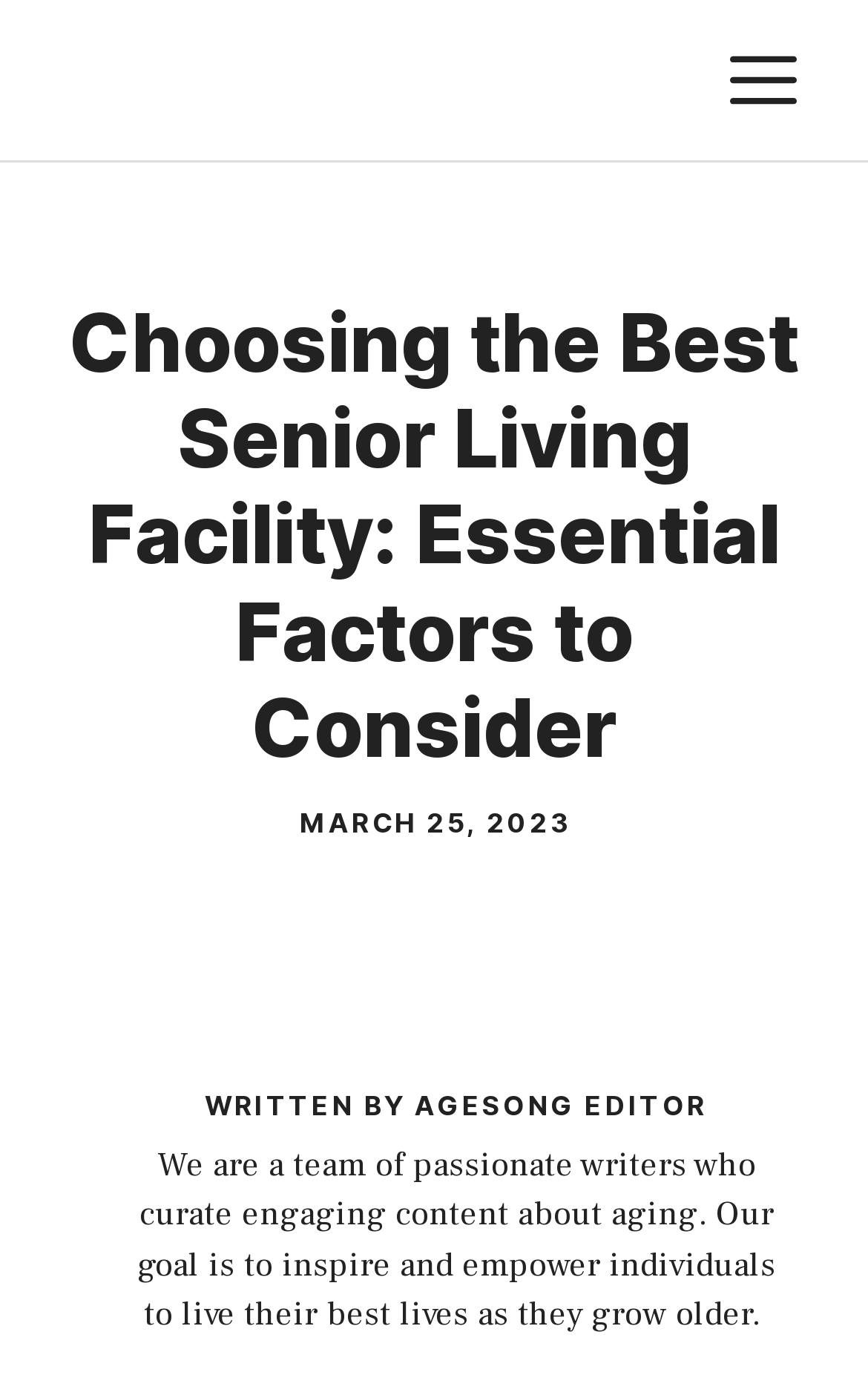What is the topic of the article?
Based on the image, answer the question in a detailed manner.

I determined the topic of the article by reading the main heading, which is 'Choosing the Best Senior Living Facility: Essential Factors to Consider'. This heading indicates that the article is about senior living facilities and the factors to consider when choosing one.